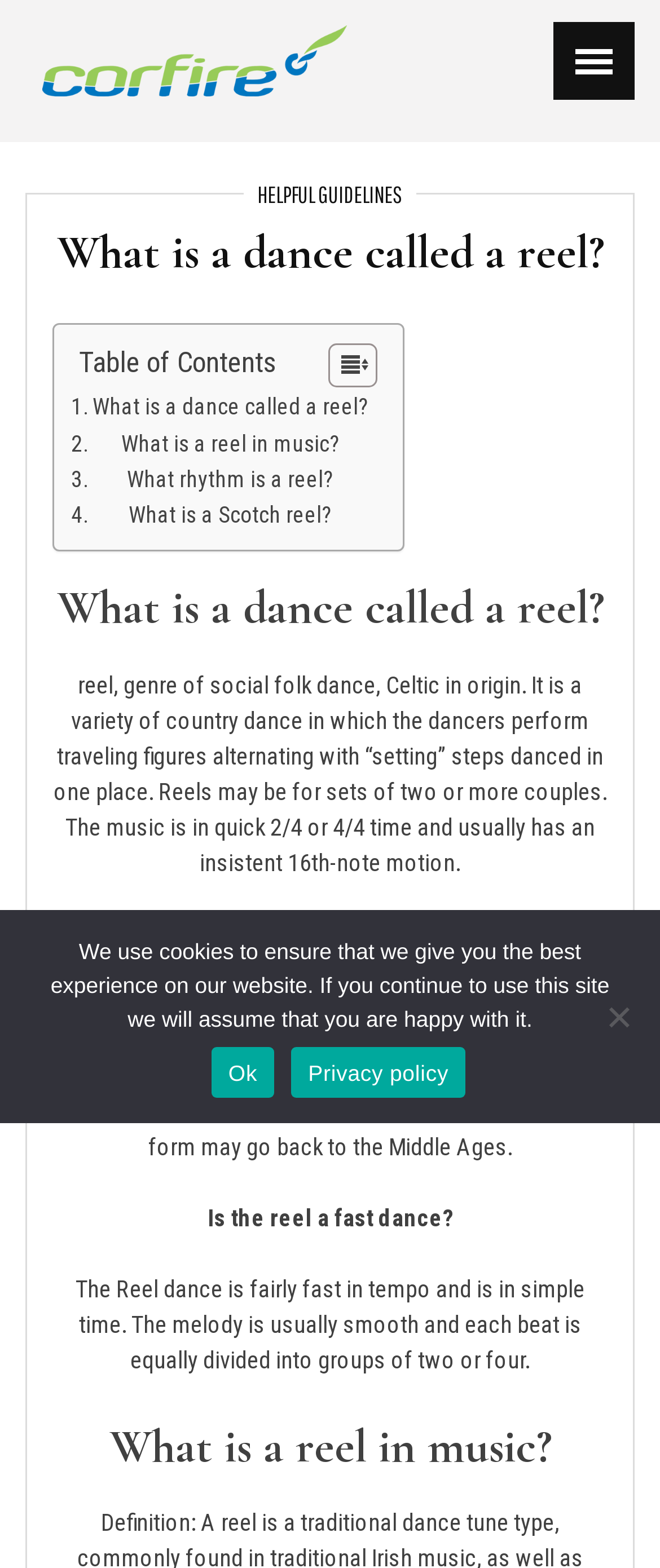Locate the bounding box coordinates of the clickable region to complete the following instruction: "Click on the 'Contest' link."

None